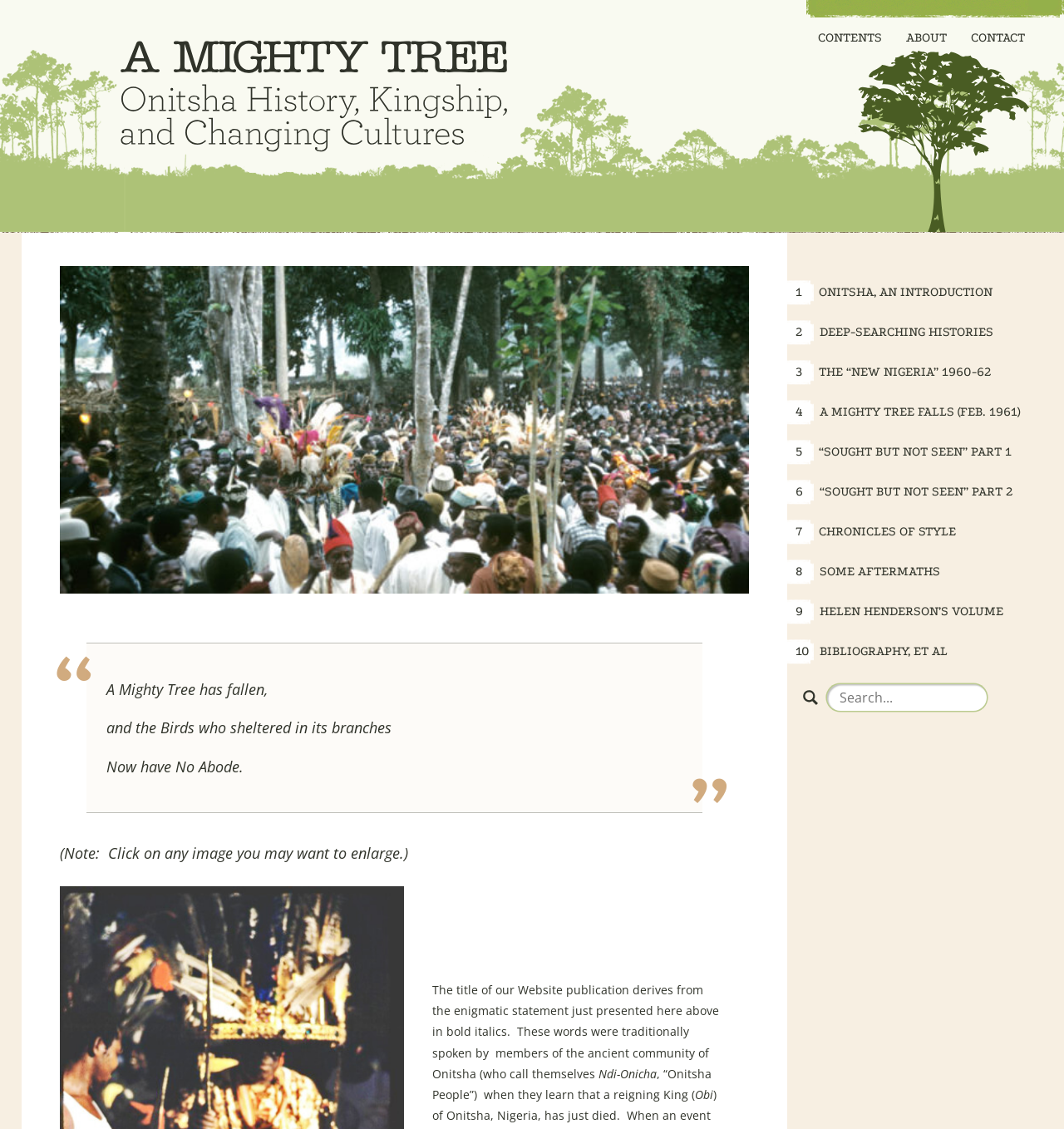Locate the bounding box coordinates of the area you need to click to fulfill this instruction: 'Click on the 'CONTENTS' link'. The coordinates must be in the form of four float numbers ranging from 0 to 1: [left, top, right, bottom].

[0.762, 0.025, 0.837, 0.041]